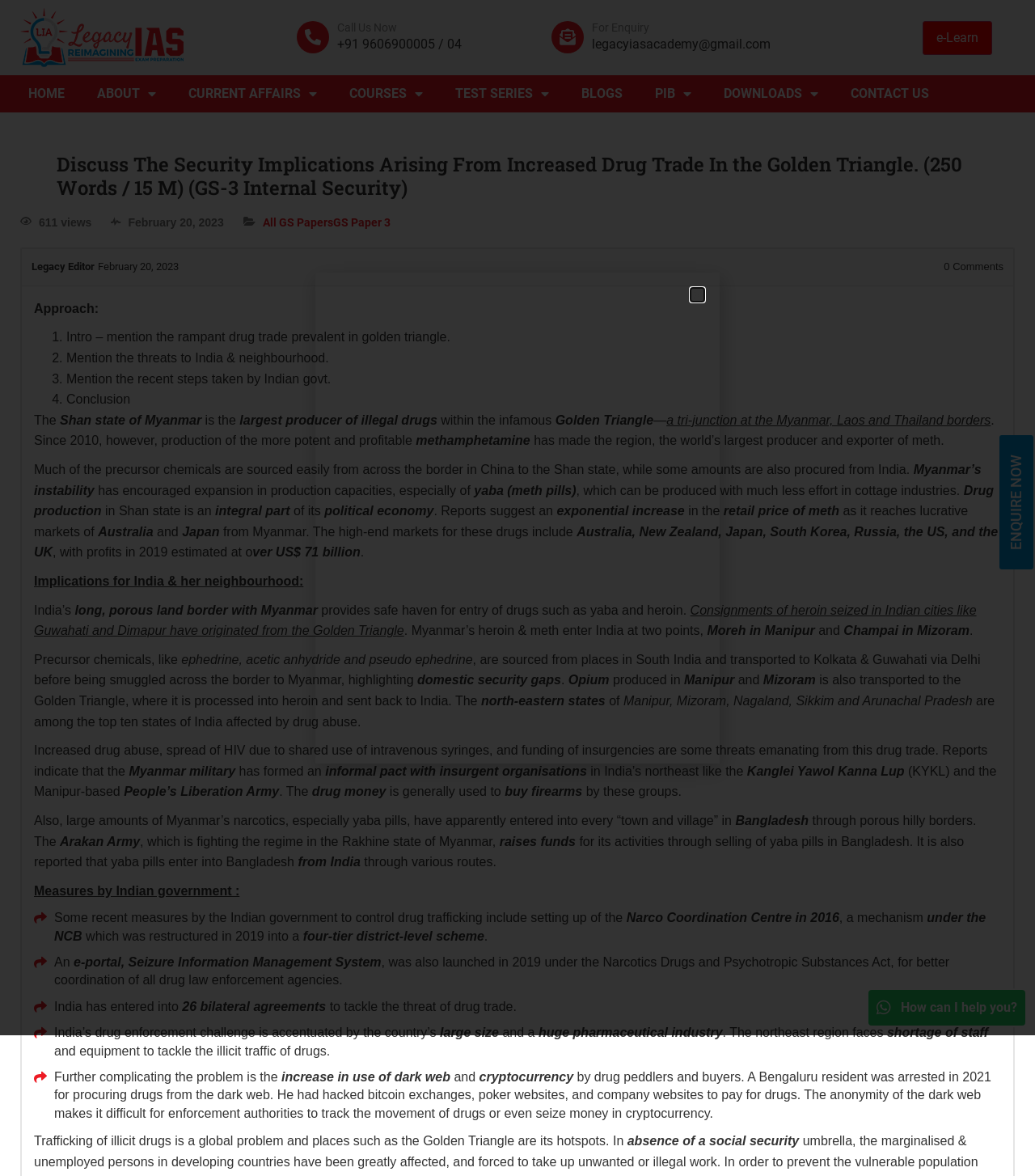Could you highlight the region that needs to be clicked to execute the instruction: "Click on the 'All GS Papers' link"?

[0.254, 0.183, 0.322, 0.194]